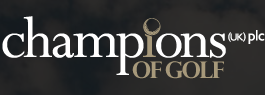Can you give a detailed response to the following question using the information from the image? What is the shape of the emblem in the logo?

The logo of 'Champions of Golf' includes a circular emblem, which possibly symbolizes unity or achievement, set against a dark background, adding to the overall elegance and sophistication of the branding.